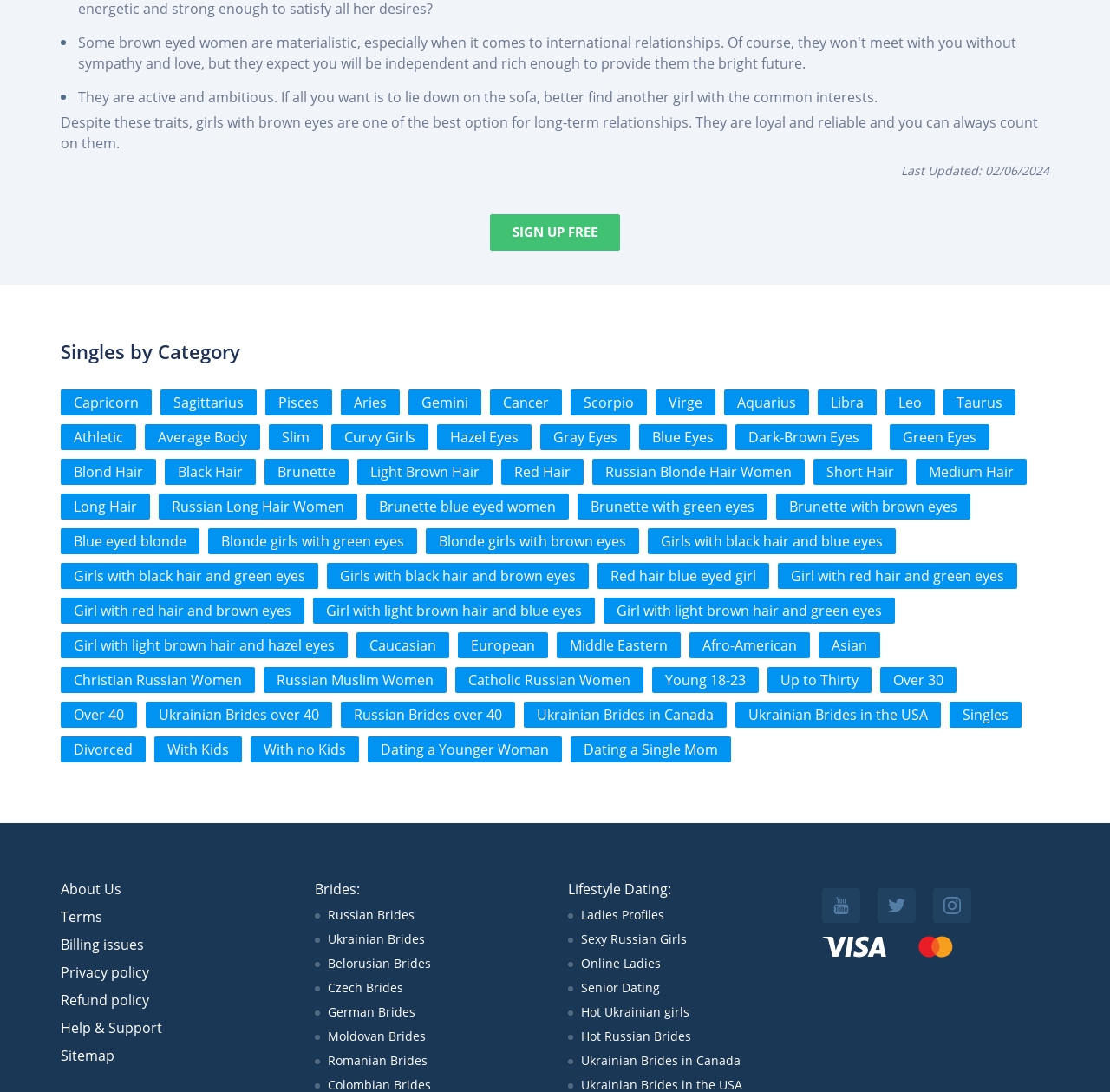Identify the bounding box coordinates of the area you need to click to perform the following instruction: "Sign up for free".

[0.441, 0.196, 0.559, 0.23]